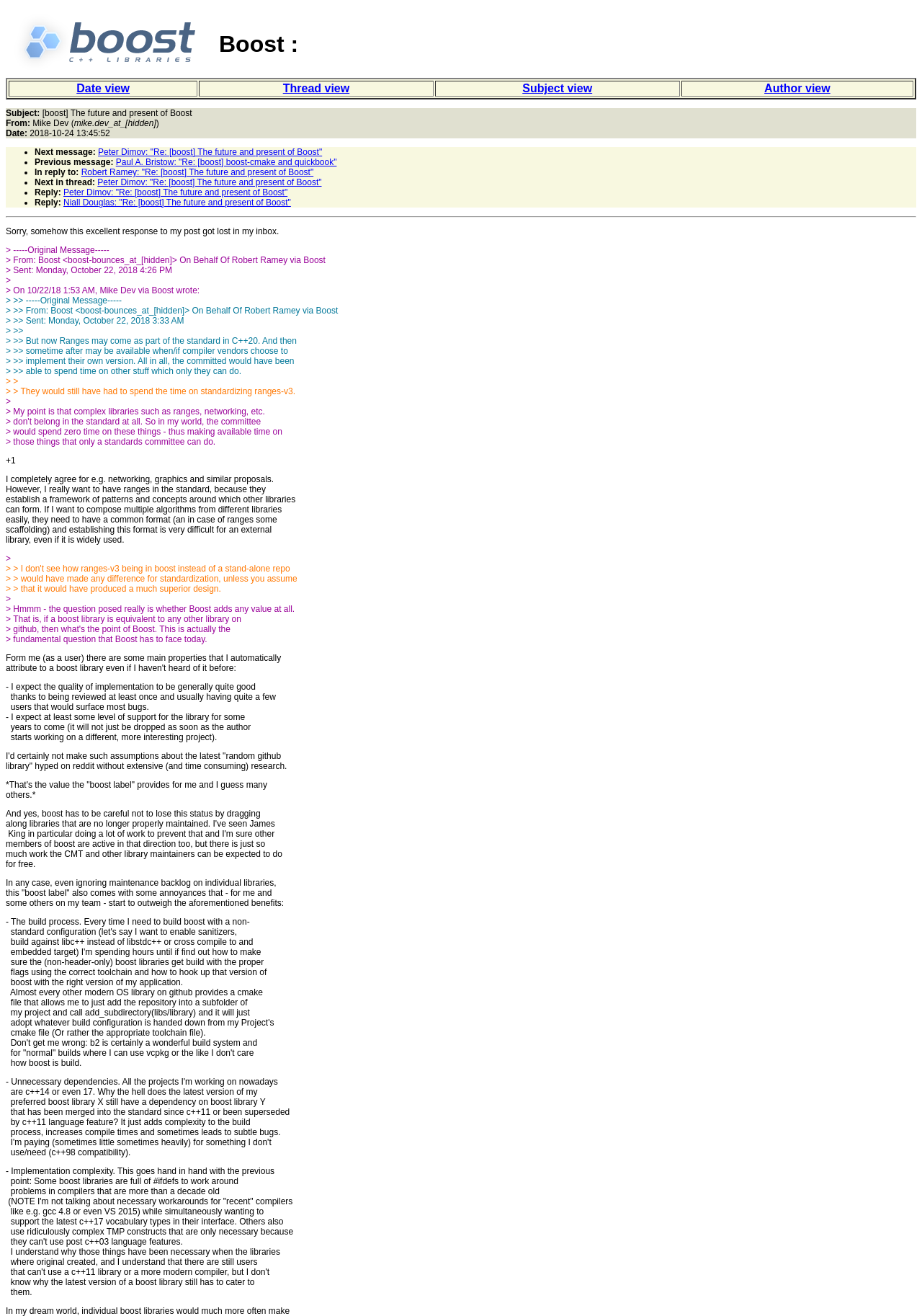Who is the author of the original message?
Kindly give a detailed and elaborate answer to the question.

The author of the original message is Mike Dev, as indicated by the text 'On 10/22/18 1:53 AM, Mike Dev via Boost wrote:'.